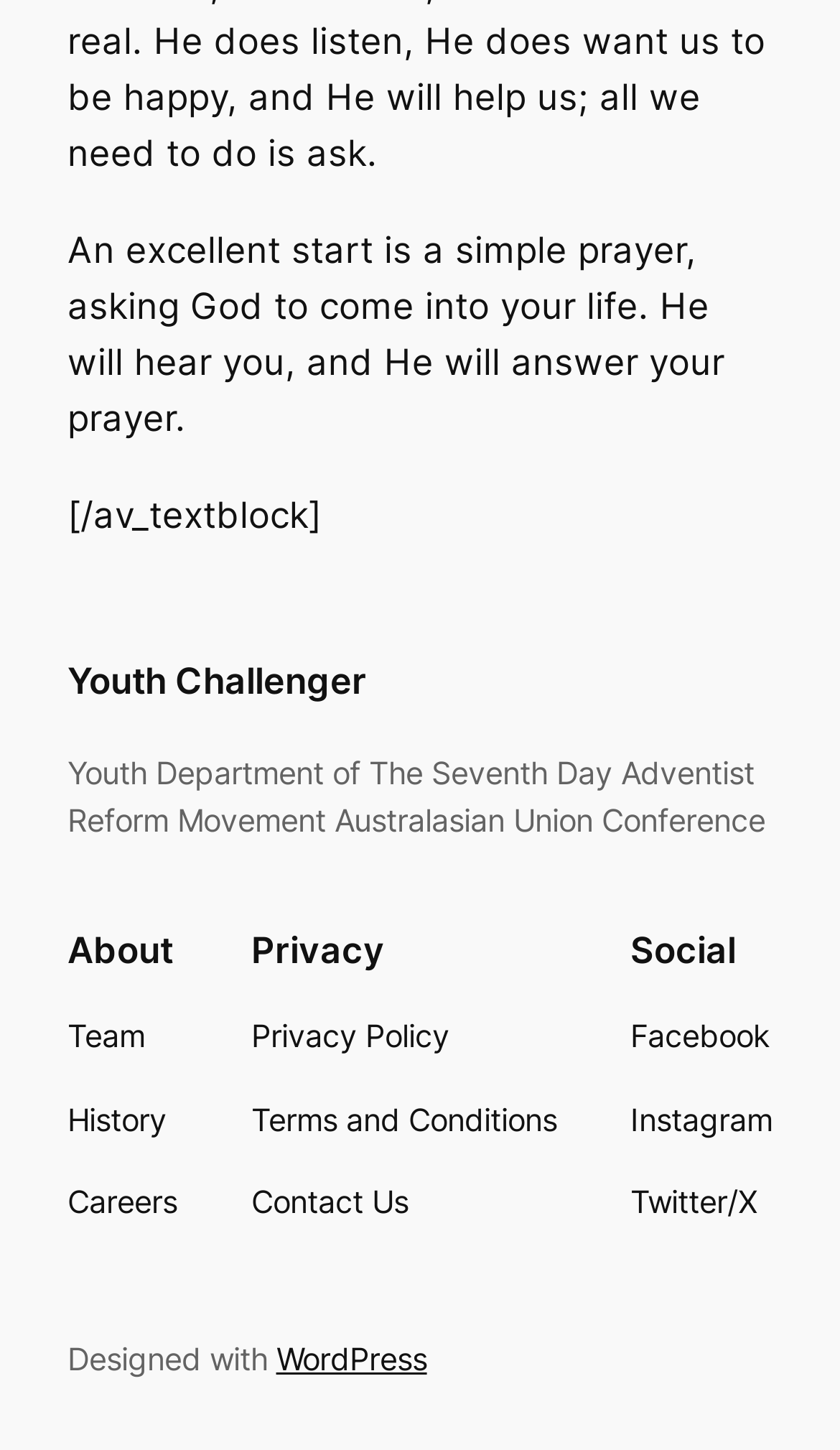Answer briefly with one word or phrase:
What is the platform used to design the website?

WordPress